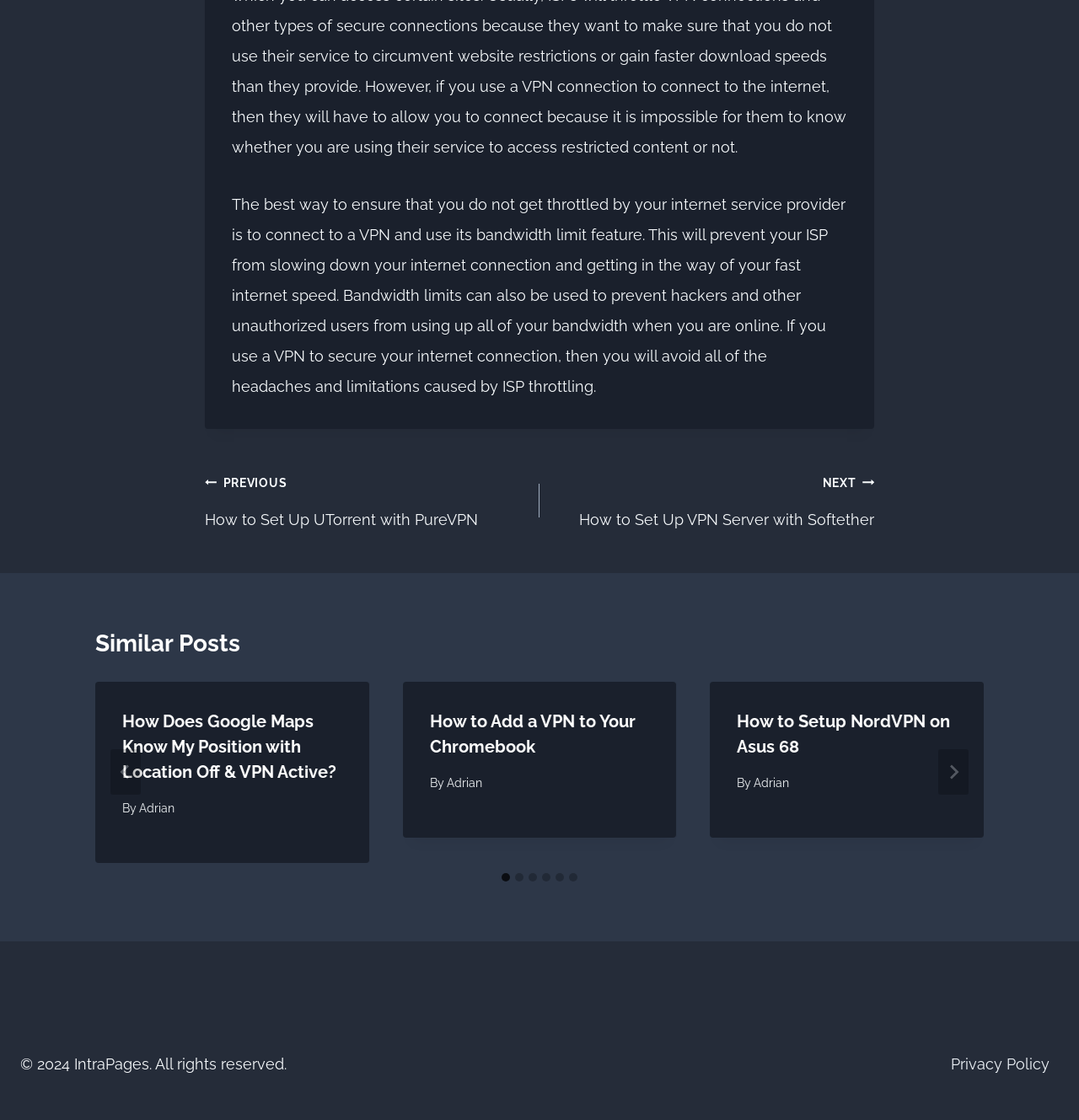What is the purpose of the 'Post navigation' section?
Give a thorough and detailed response to the question.

The 'Post navigation' section provides links to navigate between posts, including 'PREVIOUS' and 'NEXT' links, allowing users to easily move between related articles.